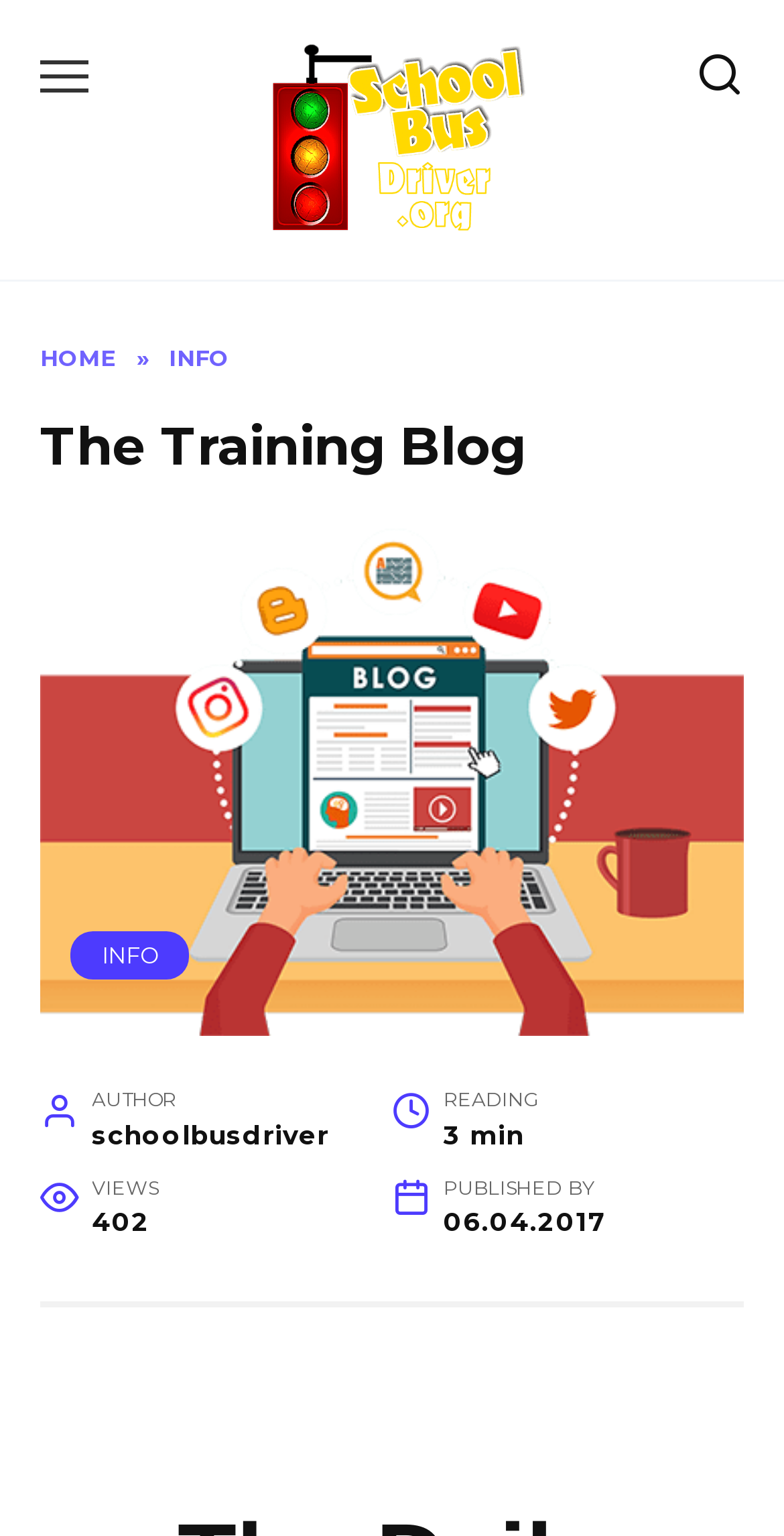Using the provided element description "Home", determine the bounding box coordinates of the UI element.

[0.051, 0.224, 0.149, 0.242]